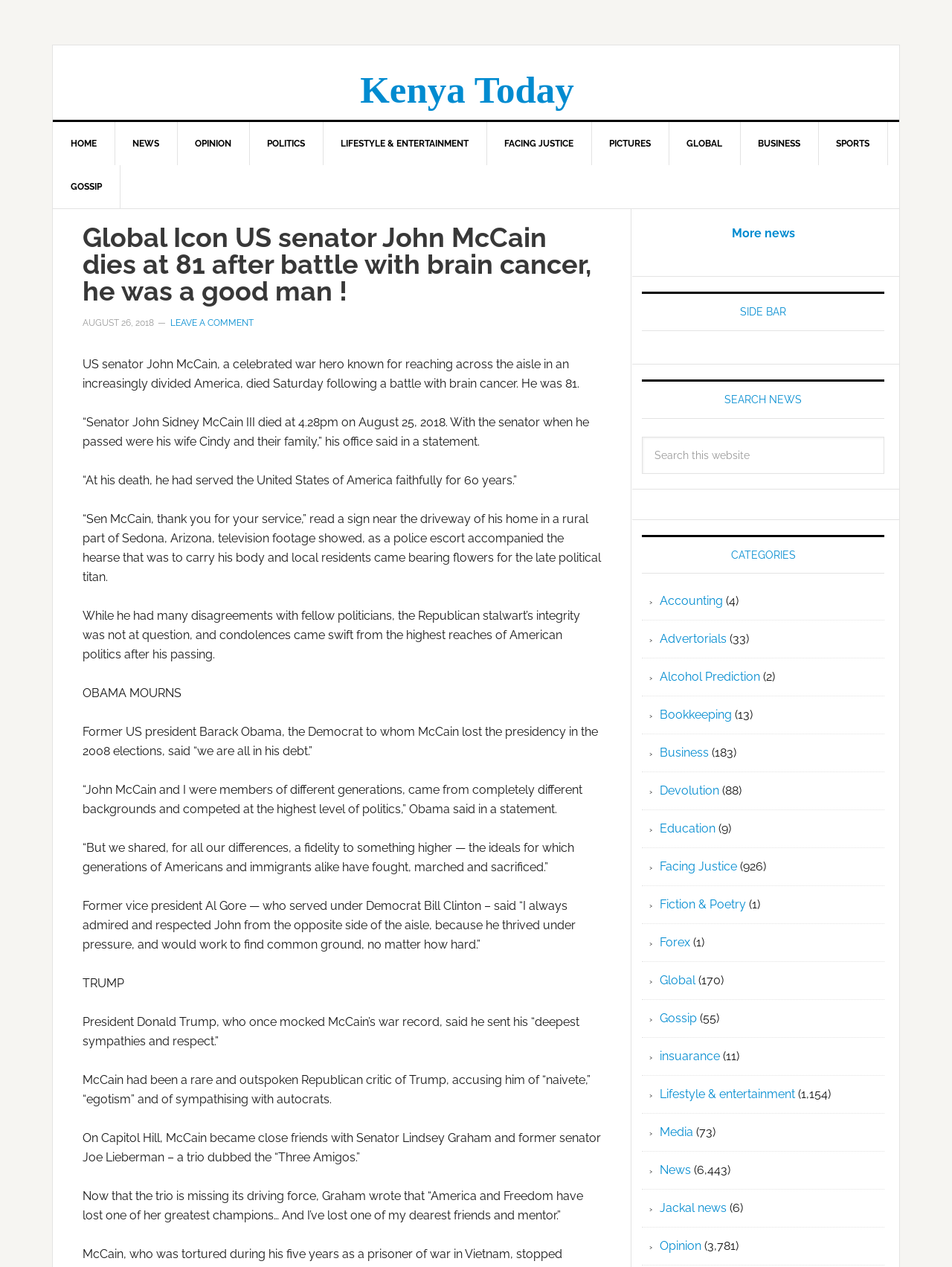What is the name of the link located at the bottom of the webpage?
Your answer should be a single word or phrase derived from the screenshot.

More news